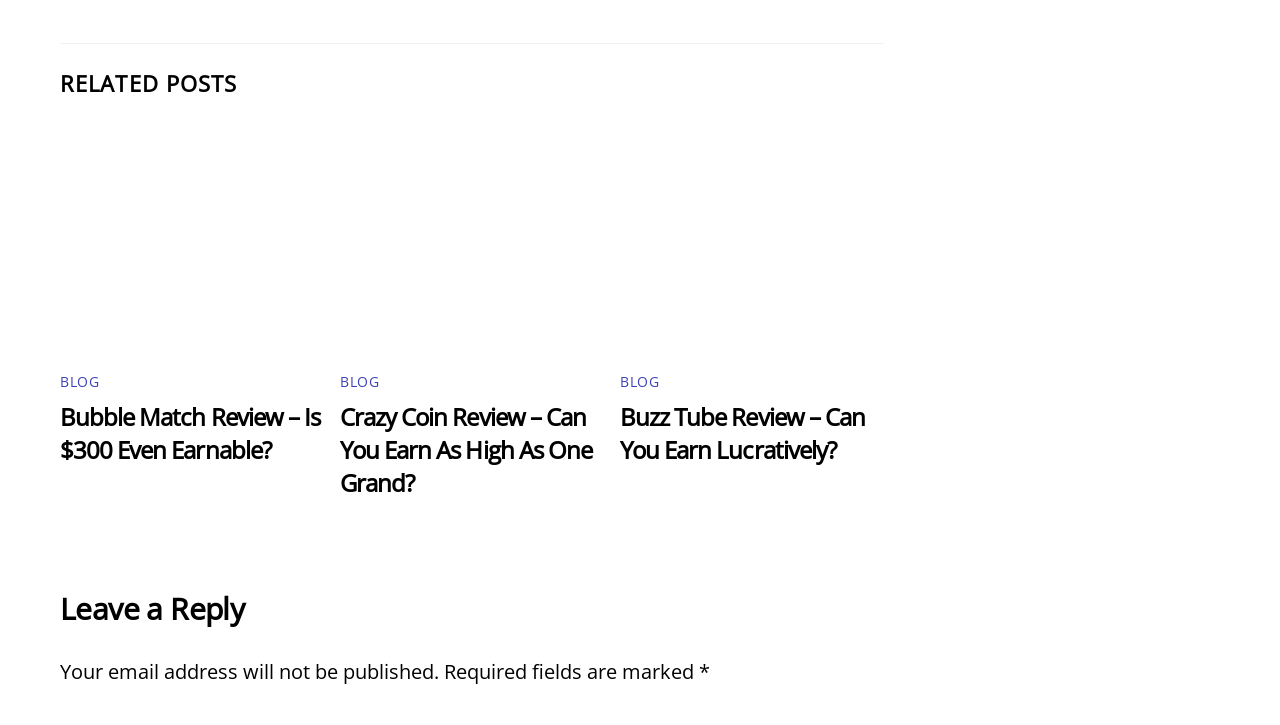Provide the bounding box coordinates of the section that needs to be clicked to accomplish the following instruction: "Follow on social media."

None